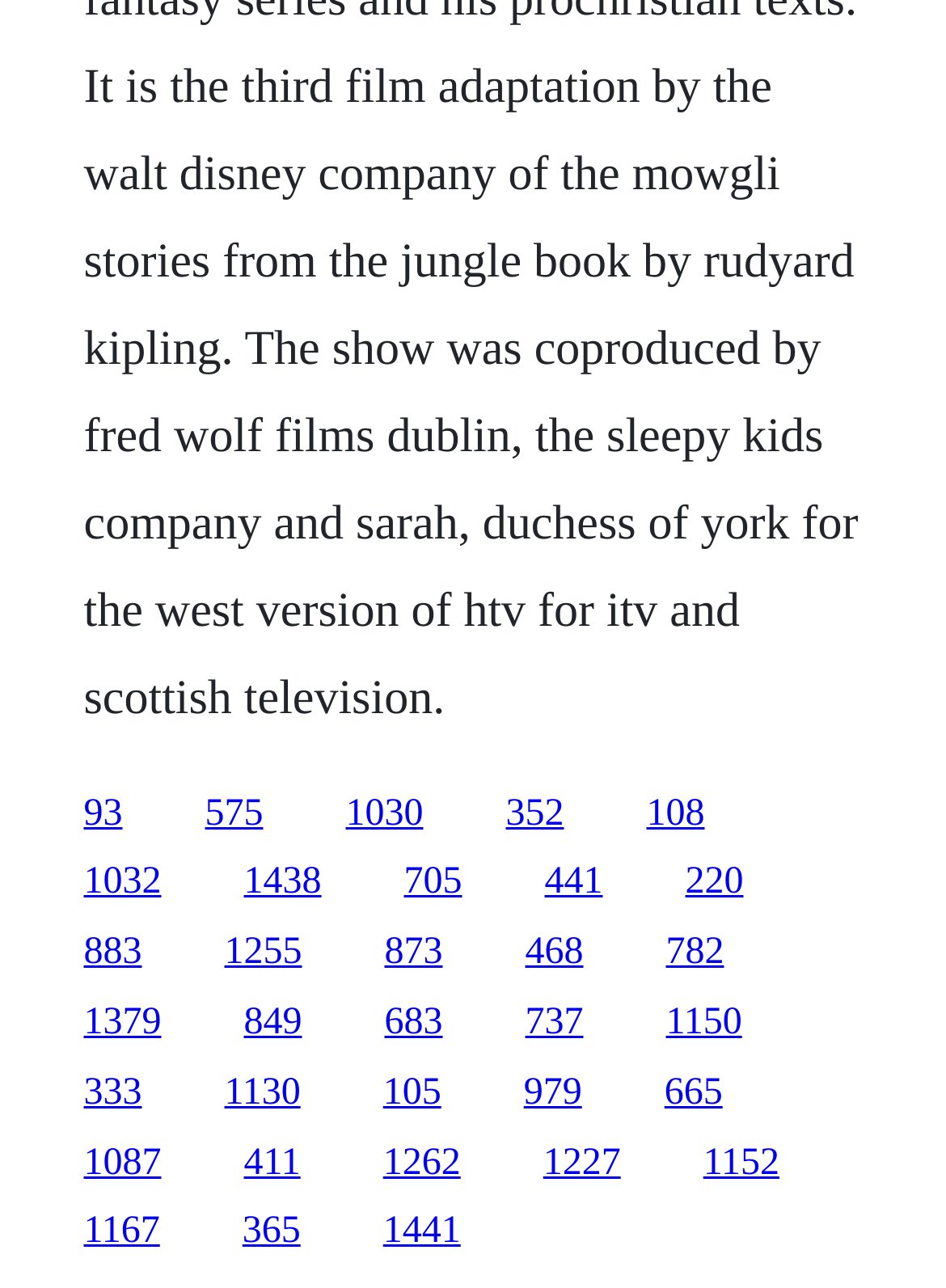What is the approximate width of each link?
Use the screenshot to answer the question with a single word or phrase.

0.1